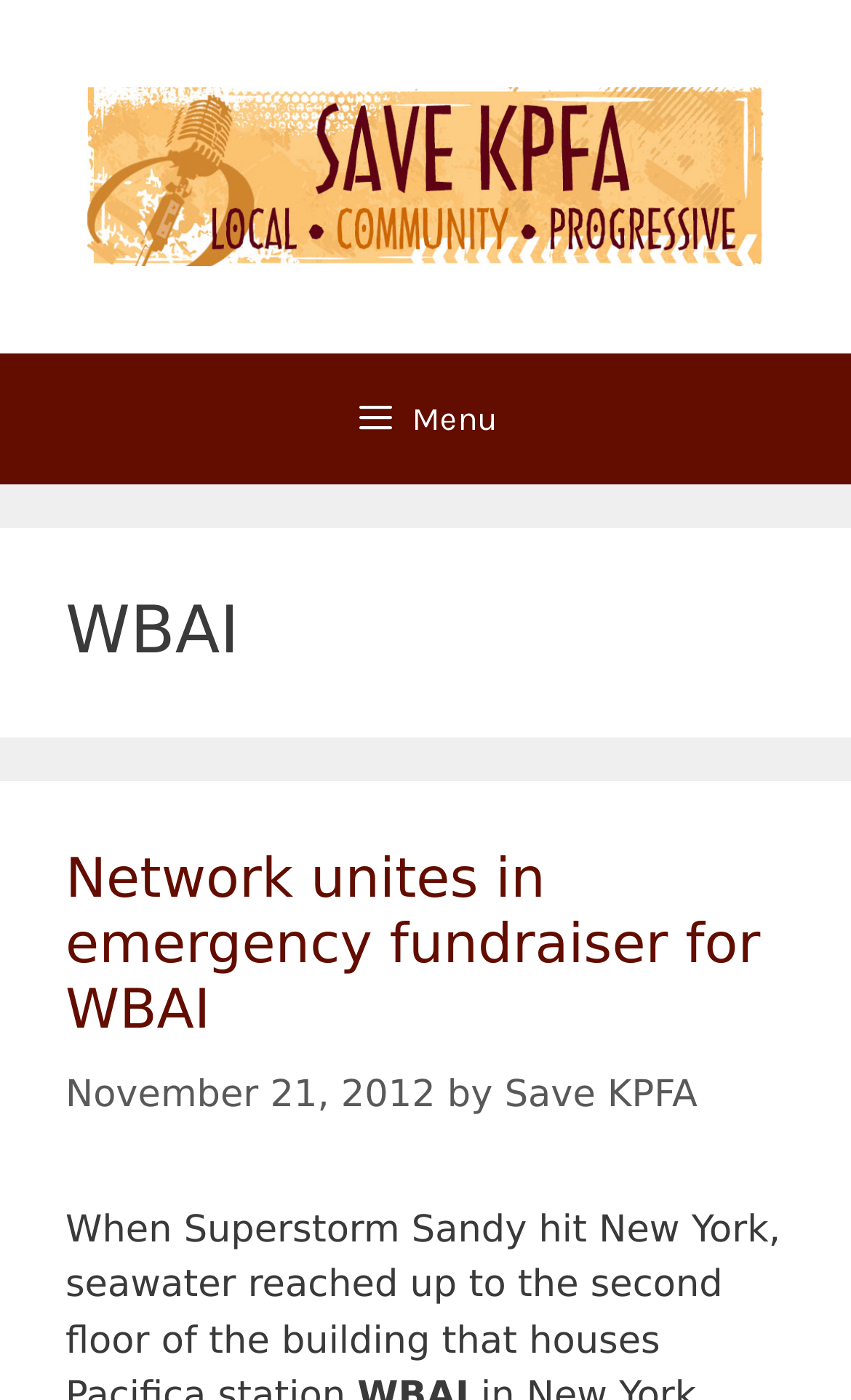Give a concise answer using one word or a phrase to the following question:
What is the organization mentioned in the header?

WBAI